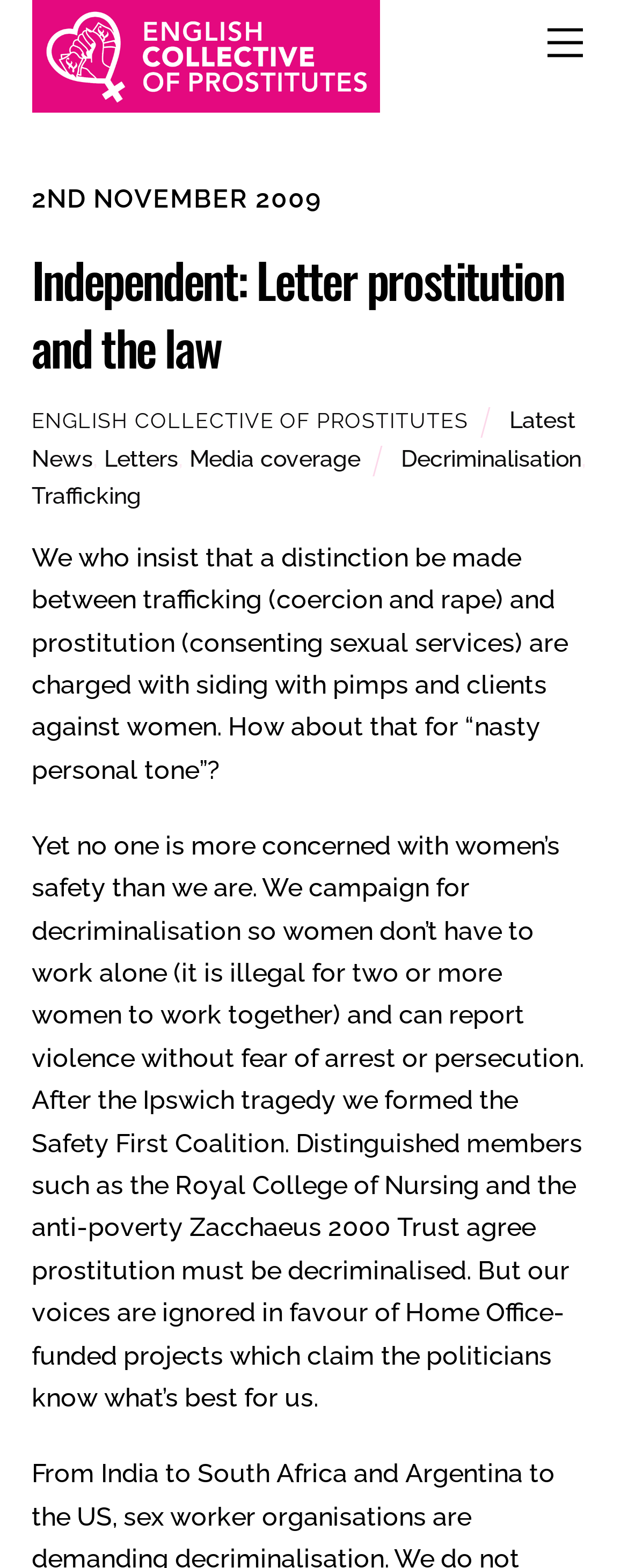Find the bounding box coordinates of the element I should click to carry out the following instruction: "Read the 'Independent: Letter prostitution and the law' article".

[0.05, 0.157, 0.95, 0.244]